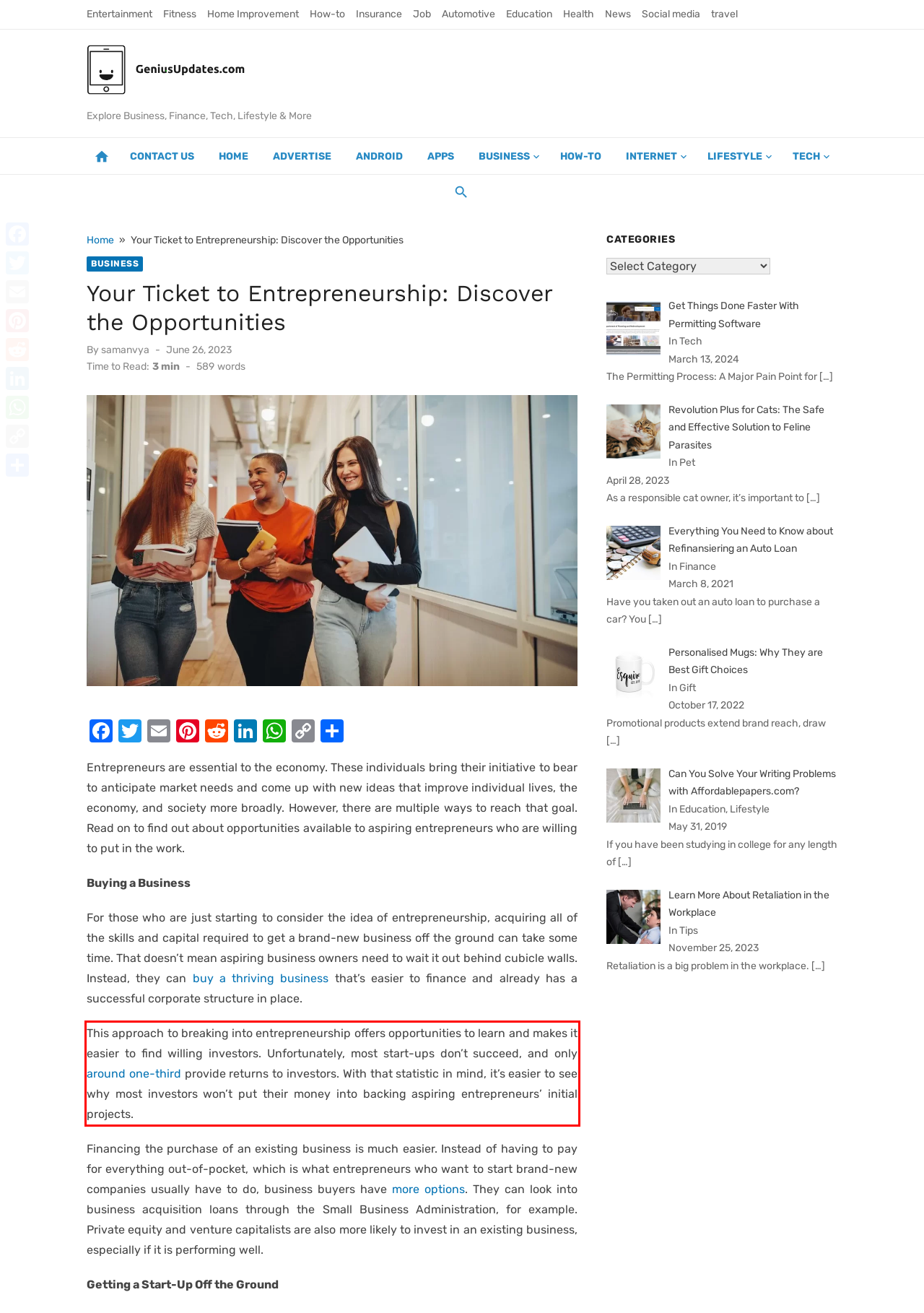You have a screenshot of a webpage, and there is a red bounding box around a UI element. Utilize OCR to extract the text within this red bounding box.

This approach to breaking into entrepreneurship offers opportunities to learn and makes it easier to find willing investors. Unfortunately, most start-ups don’t succeed, and only around one-third provide returns to investors. With that statistic in mind, it’s easier to see why most investors won’t put their money into backing aspiring entrepreneurs’ initial projects.